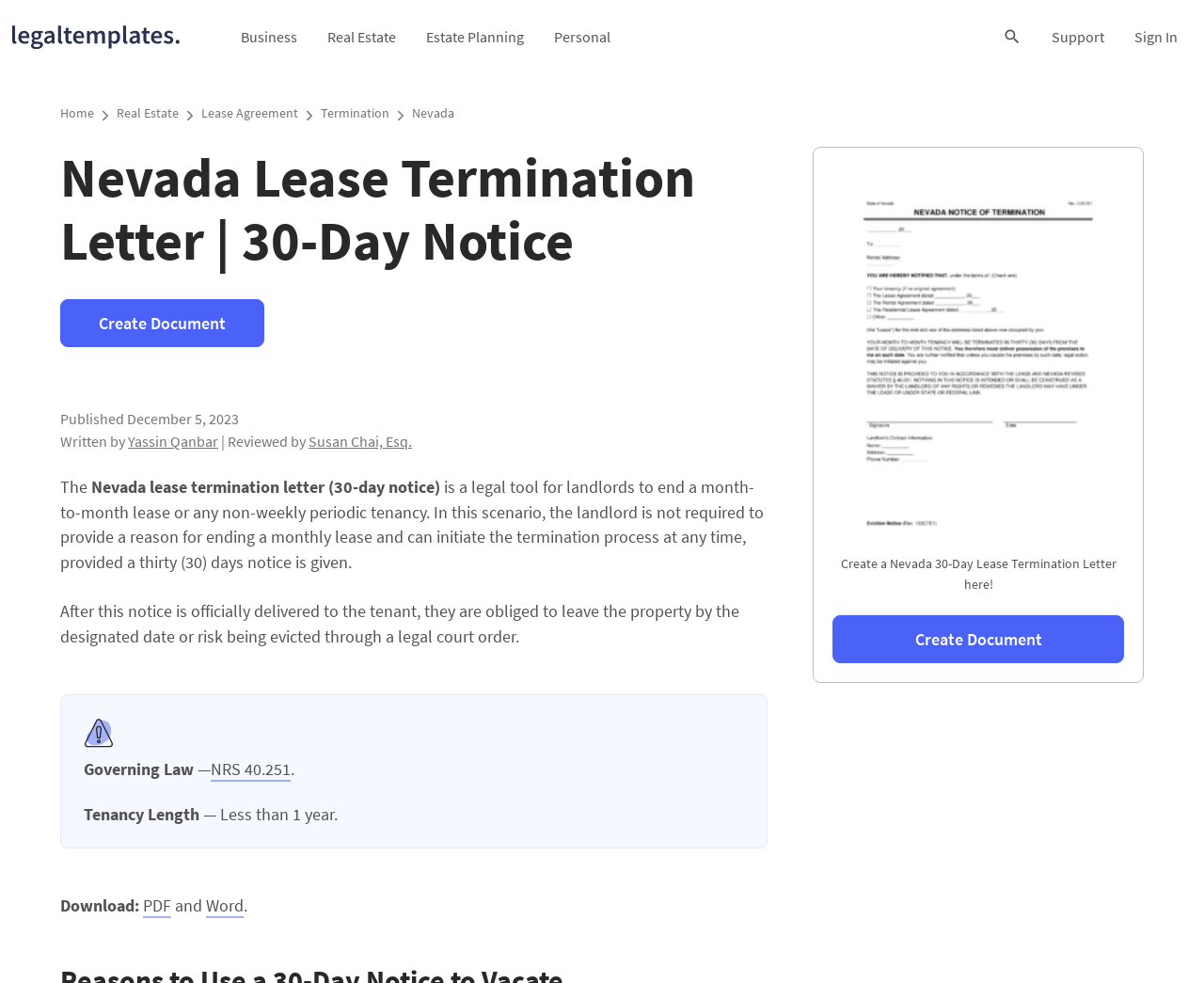Describe all the visual and textual components of the webpage comprehensively.

This webpage is about a Nevada 30-Day Lease Termination Letter, a formal notification to tenants indicating the conclusion of a month-to-month rental agreement. 

At the top, there are two links to "Legal Templates" with an accompanying image. Below them, a navigation menu labeled "Main" spans across the page, containing links to various categories such as "Business", "Real Estate", "Estate Planning", and "Personal", as well as a "Toggle Search" button and links to "Support" and "Sign In".

On the left side, there are links to "Home", "Real Estate", "Lease Agreement", and "Termination". The text "Nevada" is displayed prominently, followed by a heading that reads "Nevada Lease Termination Letter | 30-Day Notice". 

A "Create Document" button is situated below the heading, accompanied by the publication date and author information. The main content of the page explains the purpose and usage of the Nevada lease termination letter, stating that it is a legal tool for landlords to end a month-to-month lease or any non-weekly periodic tenancy.

Further down, there are sections discussing the governing law and tenancy length. The page also provides download options for the document in PDF and Word formats.

On the right side, there is a complementary section labeled "Primary Sidebar" containing an image of the Nevada 30-Day Lease Termination Letter, a call-to-action to create the document, and a "Create Document" button.